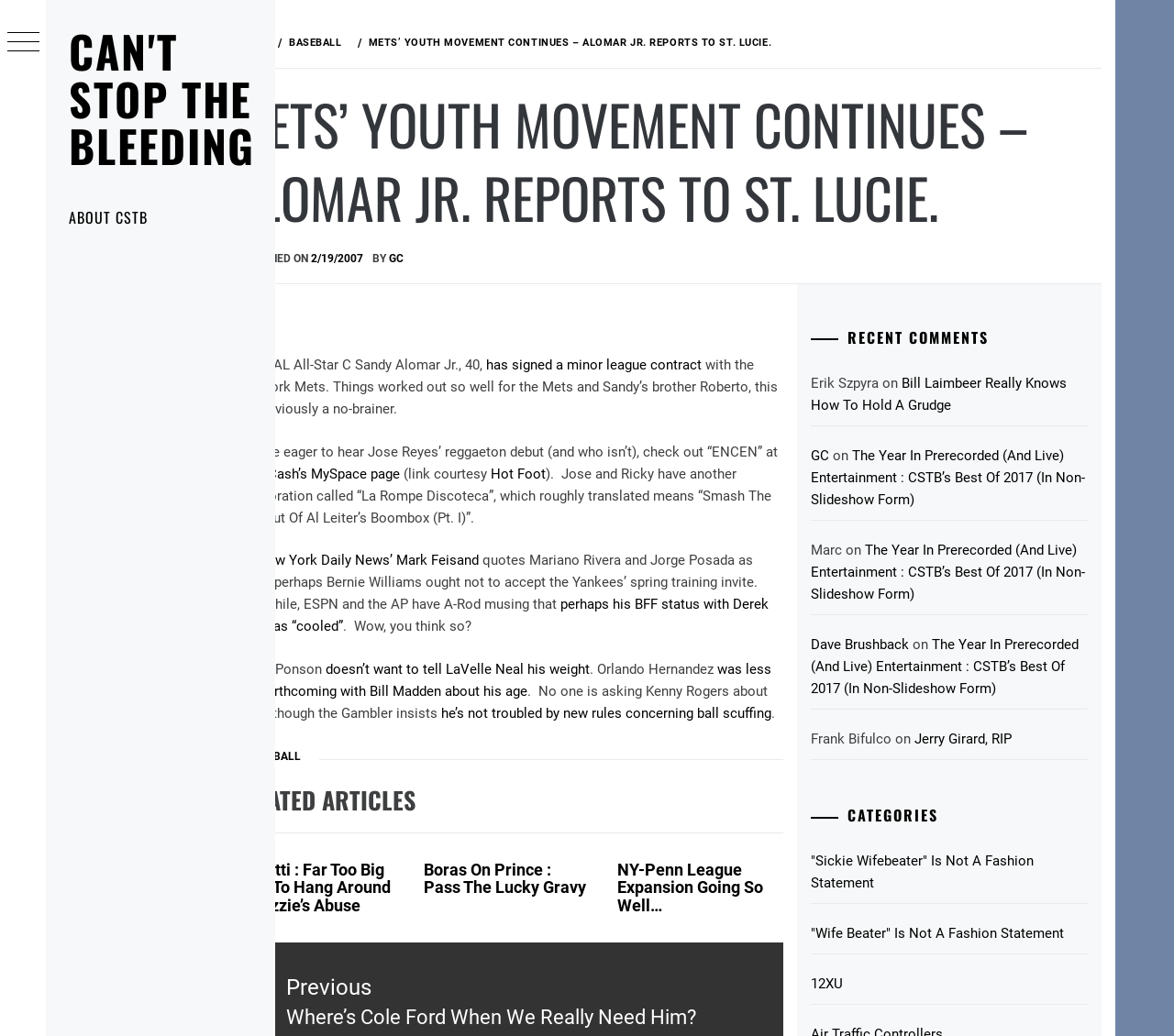Please identify the bounding box coordinates of the area I need to click to accomplish the following instruction: "View the 'CATEGORIES'".

[0.725, 0.801, 0.927, 0.815]